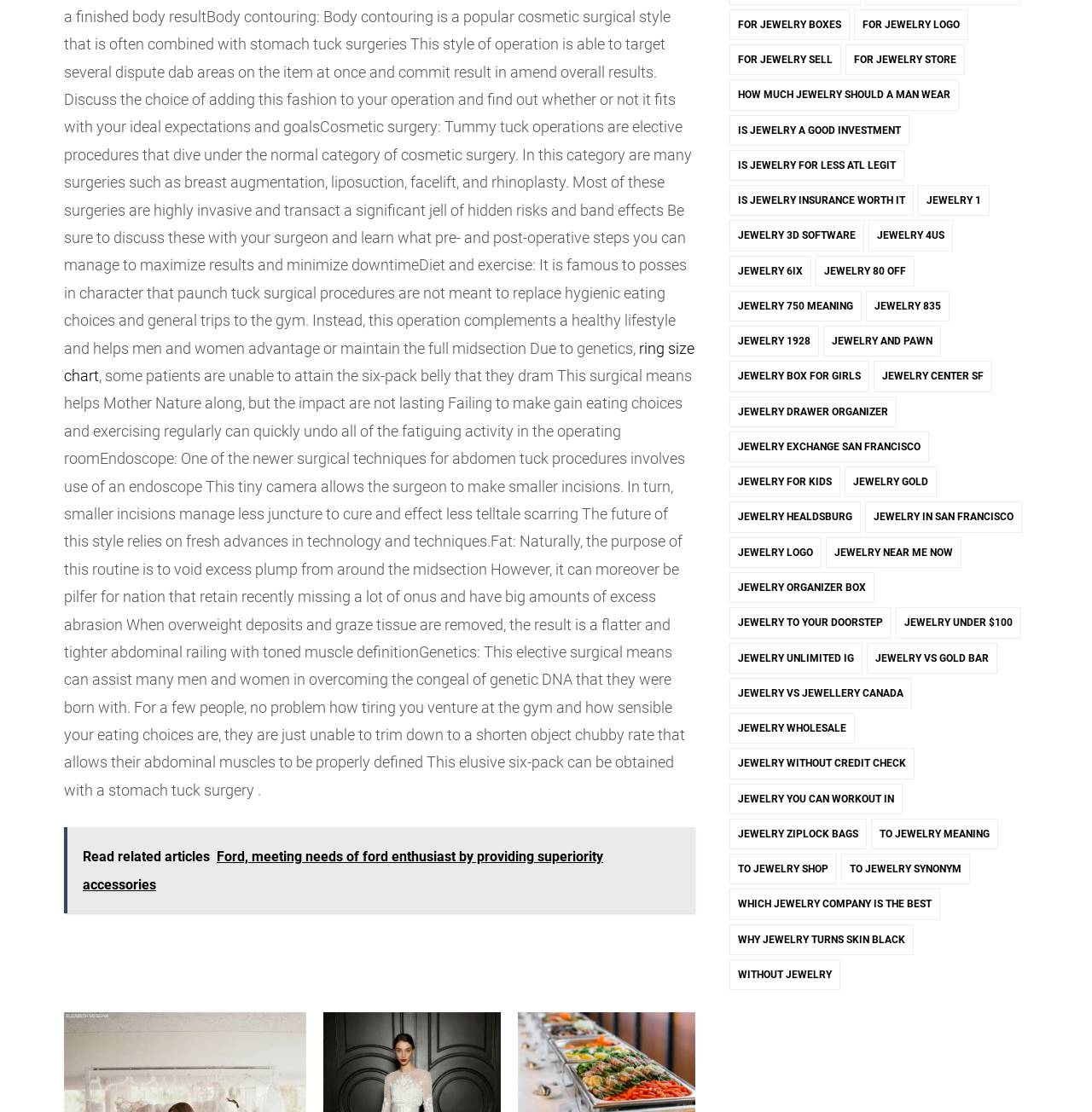How many links are related to 'jewelry' on the webpage?
Based on the screenshot, provide your answer in one word or phrase.

40